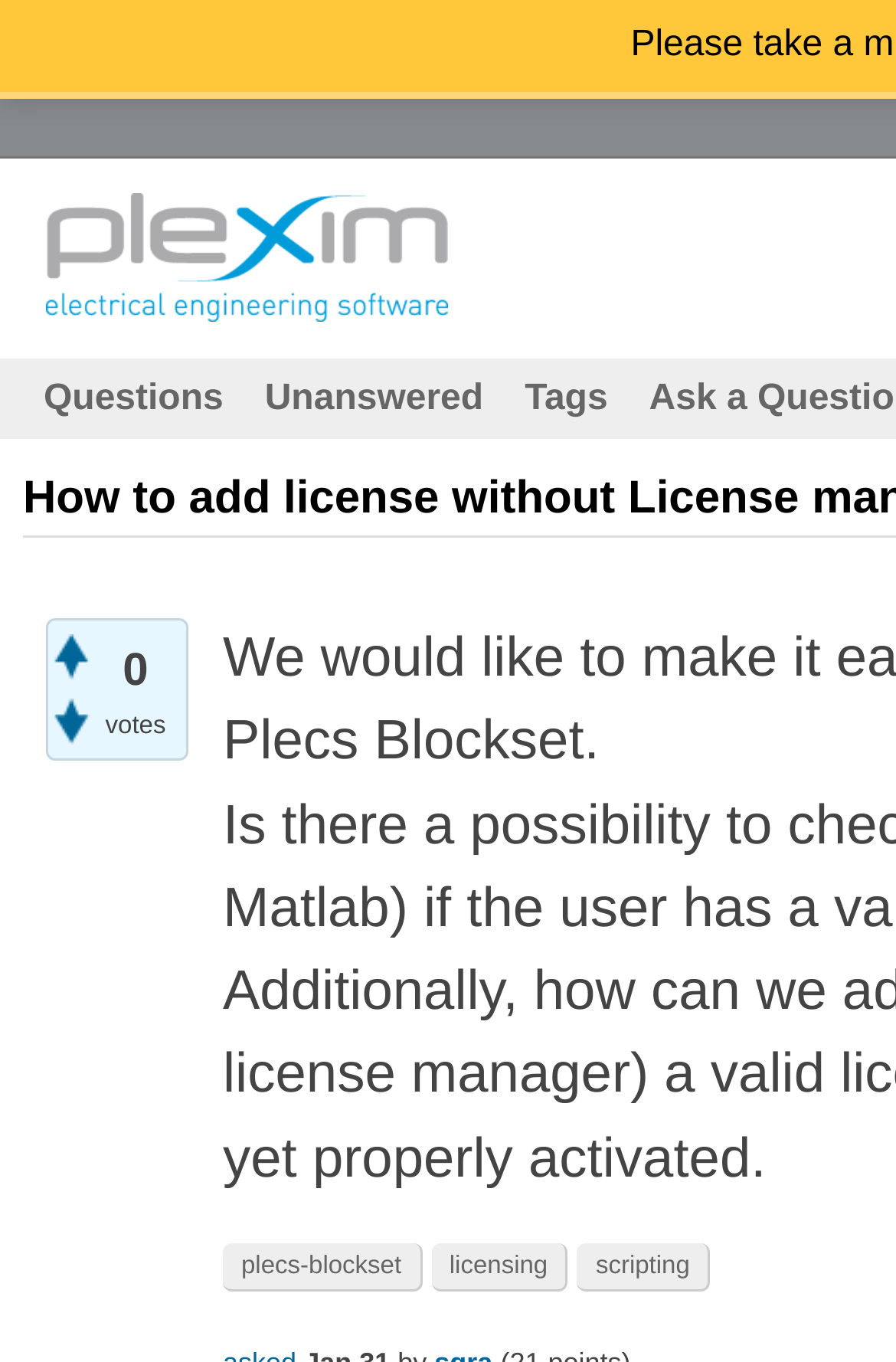What are the three tags at the bottom of the webpage?
Kindly offer a detailed explanation using the data available in the image.

The three tags at the bottom of the webpage can be identified by looking at the links 'plecs-blockset', 'licensing', and 'scripting', which have bounding boxes of [0.249, 0.913, 0.471, 0.949], [0.481, 0.913, 0.634, 0.949], and [0.644, 0.913, 0.793, 0.949], respectively.